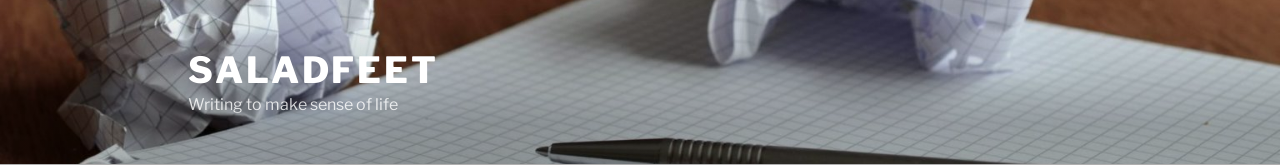Deliver an in-depth description of the image, highlighting major points.

The image captures a minimalist workspace scene featuring crumpled sheets of paper alongside a clean, grid-patterned notepad and a sleek black pen. The dominant text in the image reads "SALADFEET," prominently displayed in a modern font, while the subtitle states "Writing to make sense of life," reflecting a contemplative and creative mindset. This imagery suggests an environment for reflection and writing, possibly indicating the process of brainstorming or drafting ideas, inviting introspection and thoughtfulness in the pursuit of clarity through writing. The design underscores a balance between order and chaos, symbolizing the journey of turning raw thoughts into structured expressions.